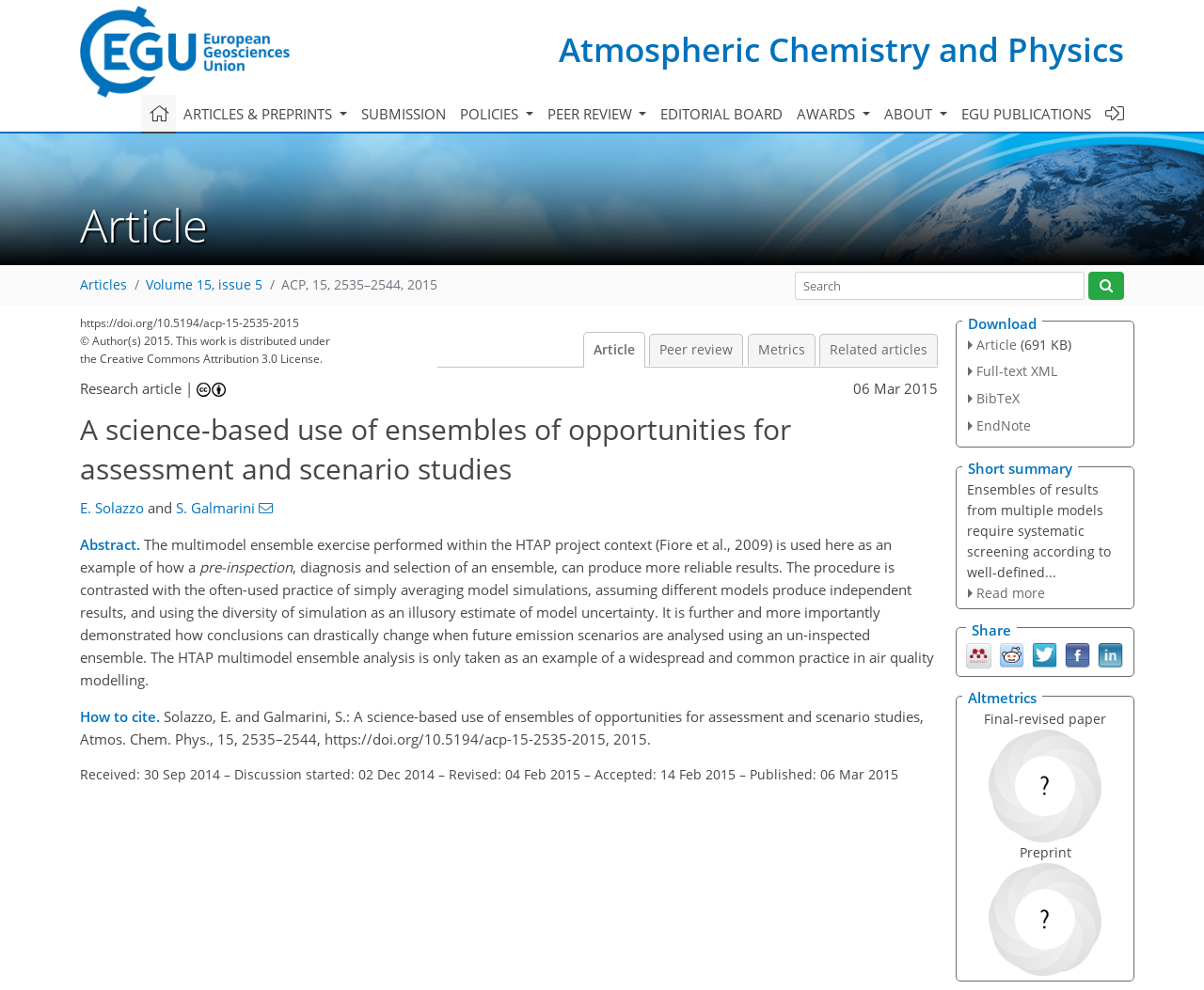Indicate the bounding box coordinates of the element that must be clicked to execute the instruction: "Click on the 'Corporate Health Insurance' link". The coordinates should be given as four float numbers between 0 and 1, i.e., [left, top, right, bottom].

None